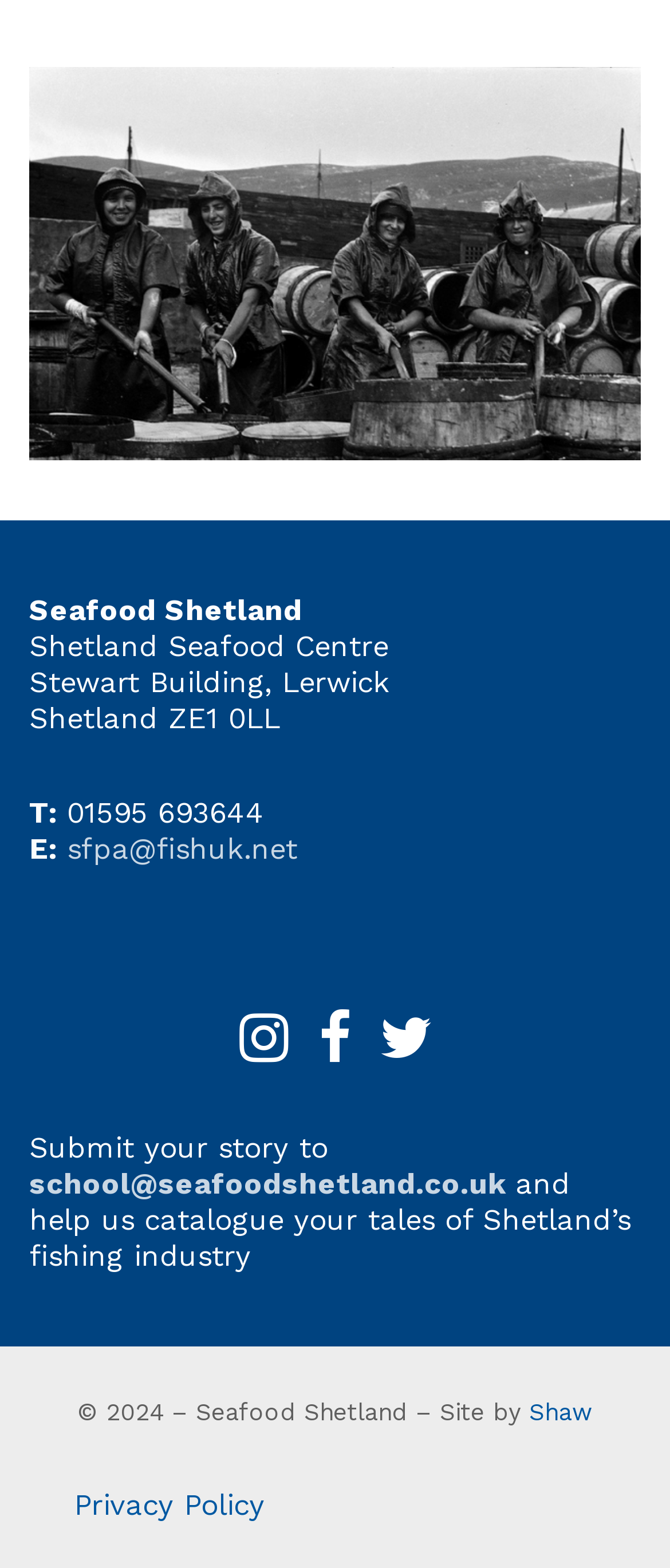What is the name of the seafood centre?
Answer with a single word or phrase by referring to the visual content.

Shetland Seafood Centre